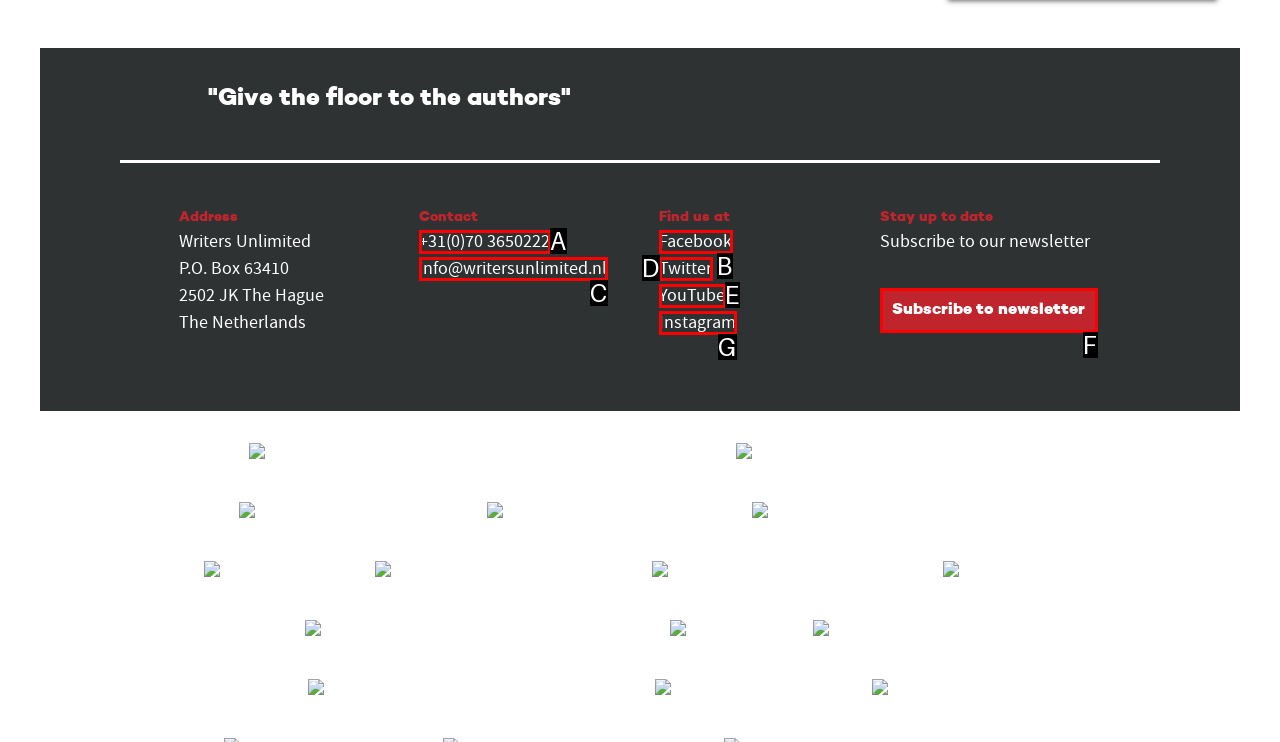From the provided choices, determine which option matches the description: +31(0)70 3650222. Respond with the letter of the correct choice directly.

A